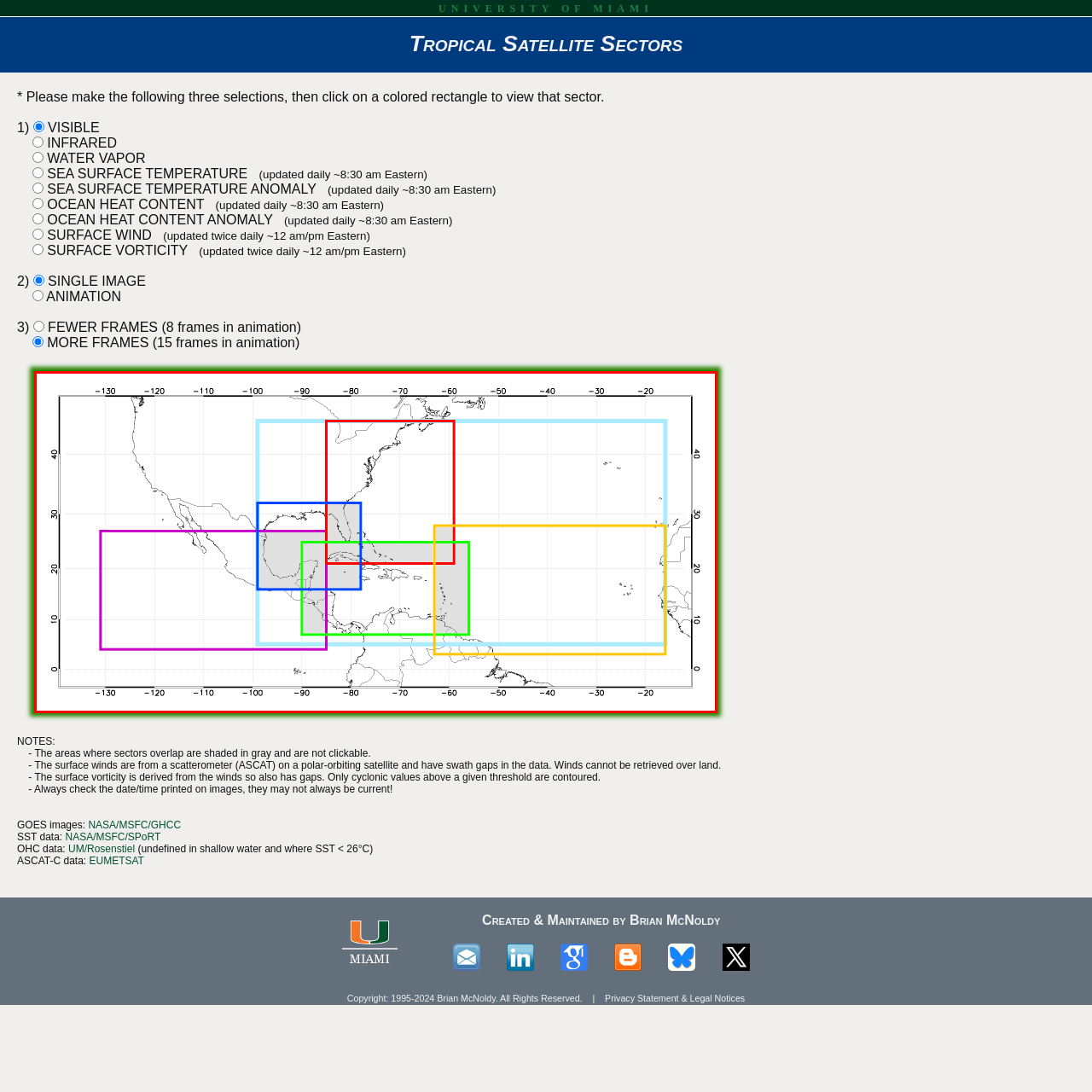What is the purpose of the colored rectangles on the map?  
Please examine the image enclosed within the red bounding box and provide a thorough answer based on what you observe in the image.

The question asks about the purpose of the colored rectangles on the map. By analyzing the caption, it is clear that each colored rectangle corresponds to a particular satellite observation sector, which aids users in selecting and viewing relevant satellite imagery for meteorological and environmental analysis.